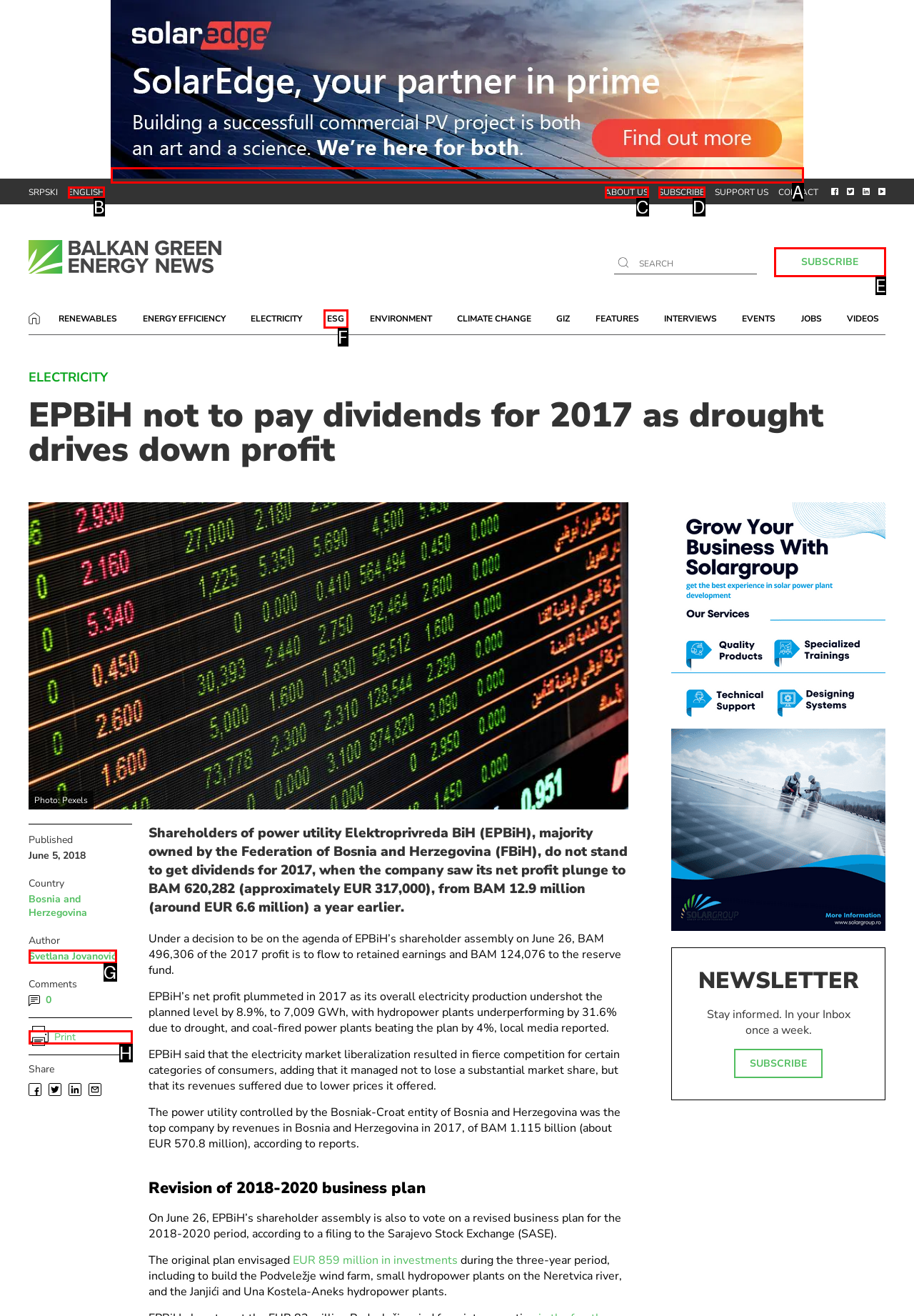Based on the description: English
Select the letter of the corresponding UI element from the choices provided.

B